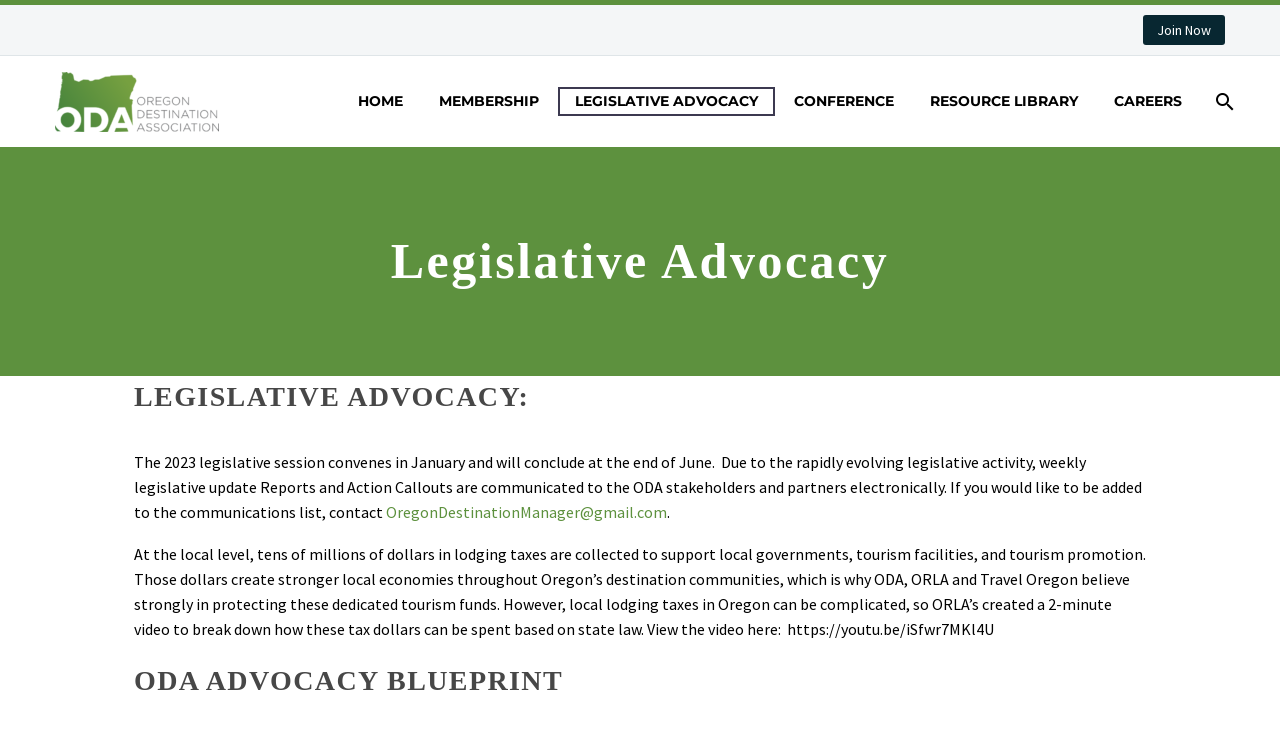Given the element description: "Resource Library", predict the bounding box coordinates of the UI element it refers to, using four float numbers between 0 and 1, i.e., [left, top, right, bottom].

[0.715, 0.121, 0.854, 0.154]